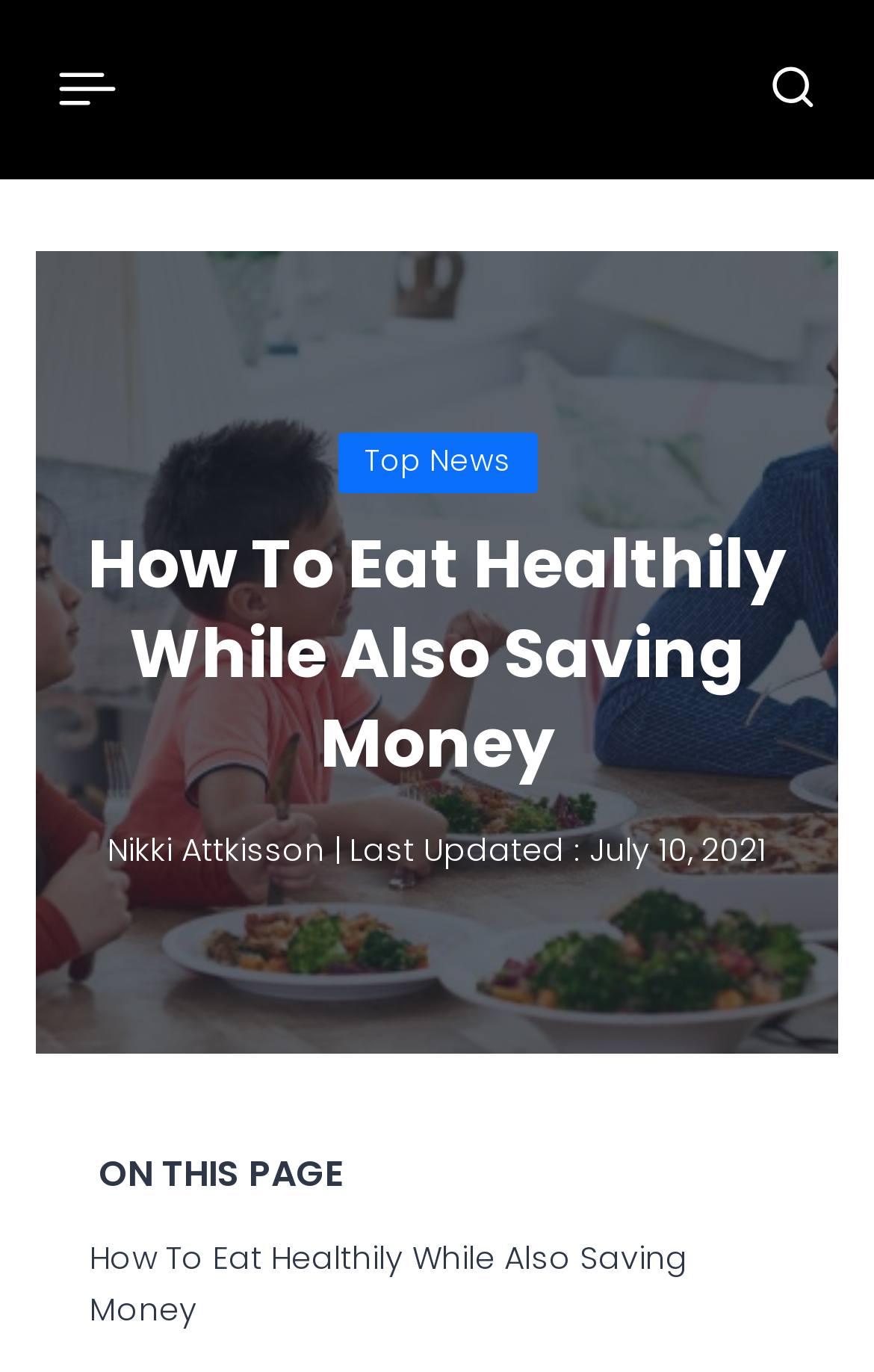Provide a single word or phrase to answer the given question: 
What is the author of the article?

Nikki Attkisson